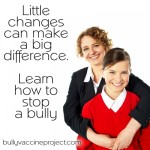Given the content of the image, can you provide a detailed answer to the question?
What is the purpose of the Bully Vaccine Project?

The image is part of the Bully Vaccine Project, which is a resource dedicated to teaching practical strategies for combatting bullying in various environments. This suggests that the purpose of the project is to provide individuals with the tools and knowledge to prevent and intervene in bullying situations.